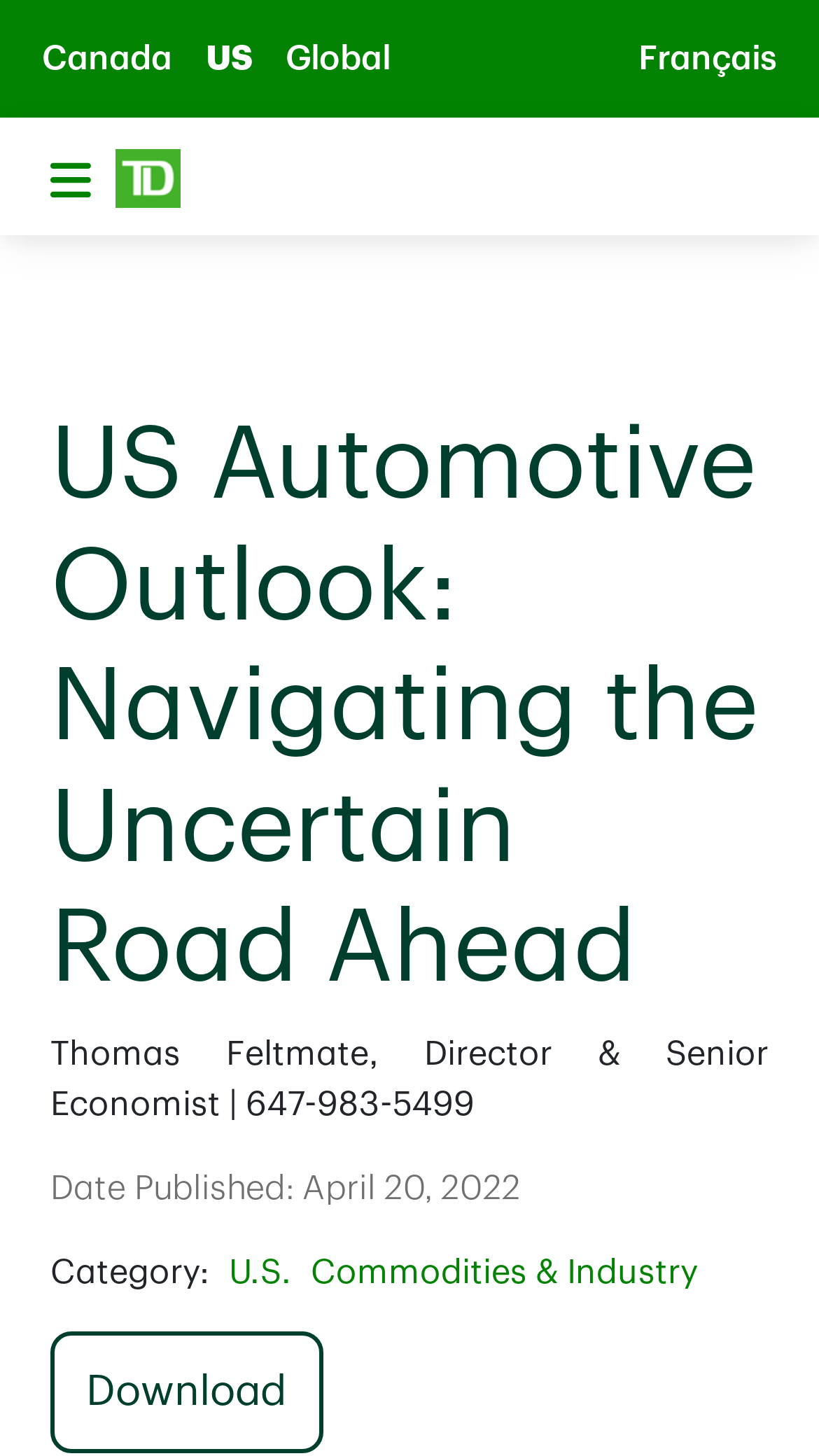Please provide a comprehensive response to the question below by analyzing the image: 
What is the topic of the article?

I found the answer by looking at the heading element with the text 'US Automotive Outlook: Navigating the Uncertain Road Ahead' which is a prominent element on the webpage, indicating that it is the topic of the article.